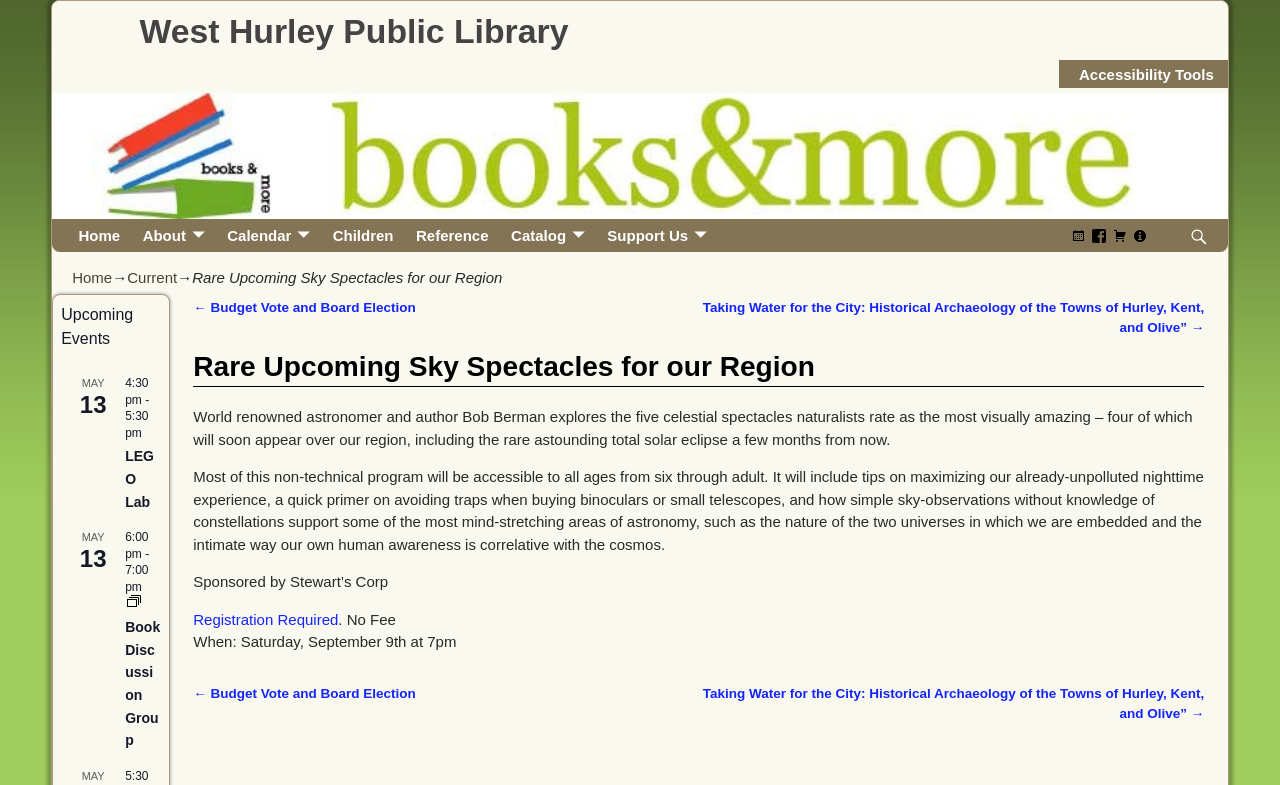How many links are there in the navigation section?
Please ensure your answer to the question is detailed and covers all necessary aspects.

I counted the number of links in the navigation section, which includes 'Home', 'About', 'Calendar', and 'Support Us' links. There are 4 links in total.